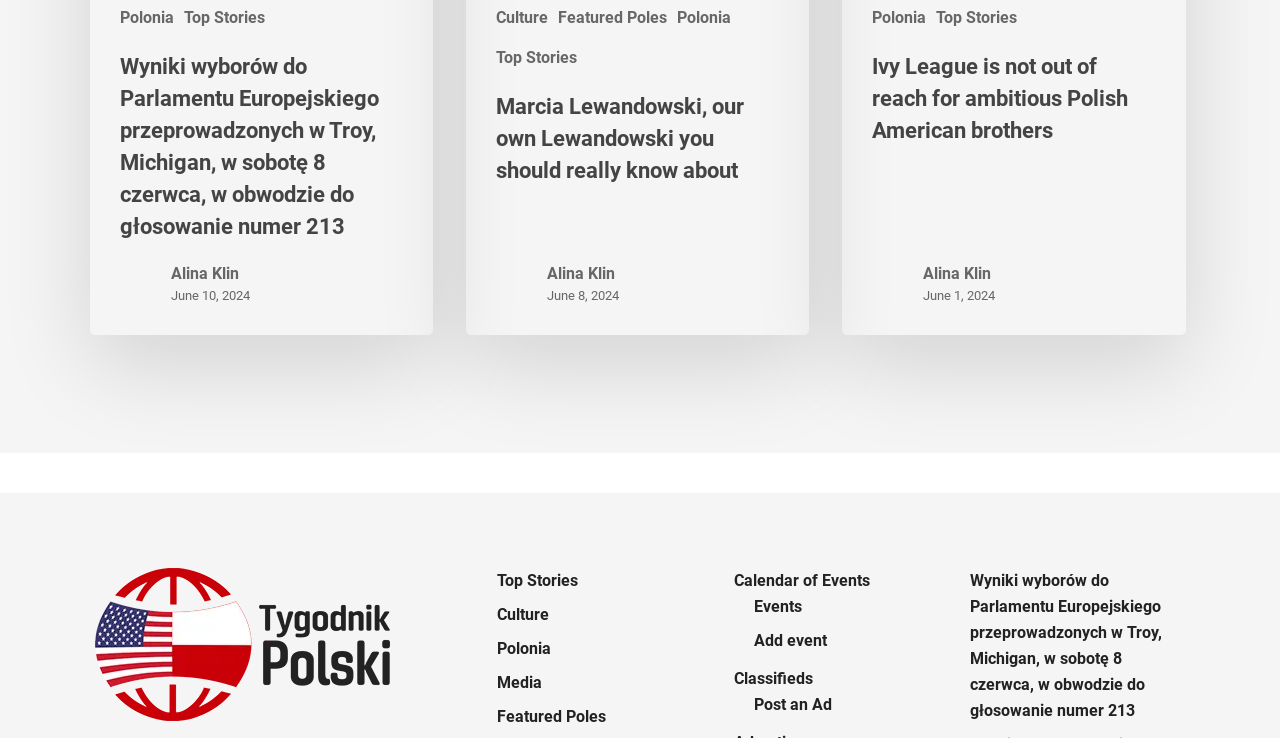Give the bounding box coordinates for the element described as: "Featured Poles".

[0.436, 0.007, 0.521, 0.043]